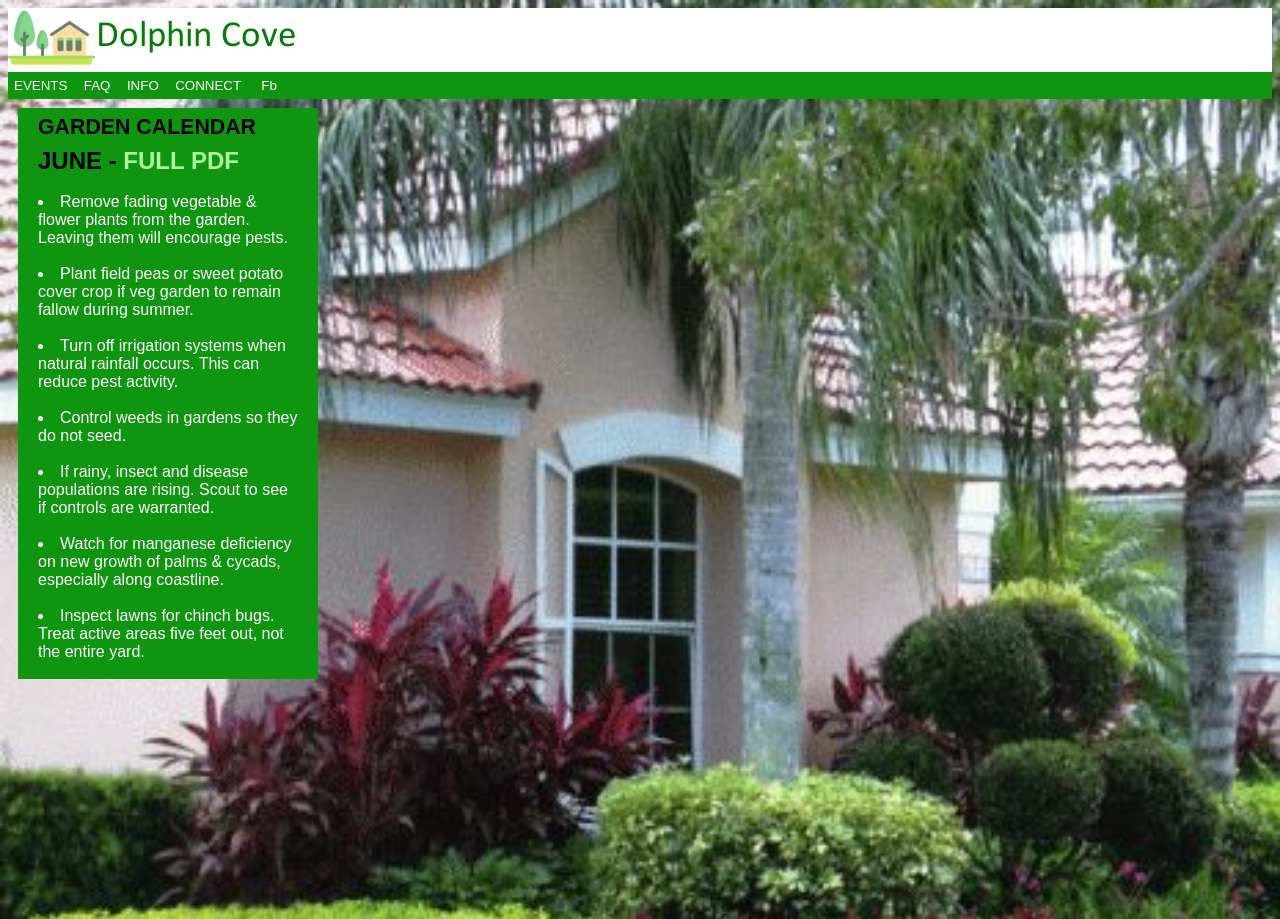Using the elements shown in the image, answer the question comprehensively: What should be done to control weeds in gardens?

I found the answer by reading the StaticText element with the text 'Control weeds in gardens so they do not seed.' which is a list item under the 'GARDEN CALENDAR' section, indicating that weeds in gardens should be controlled by not letting them seed.